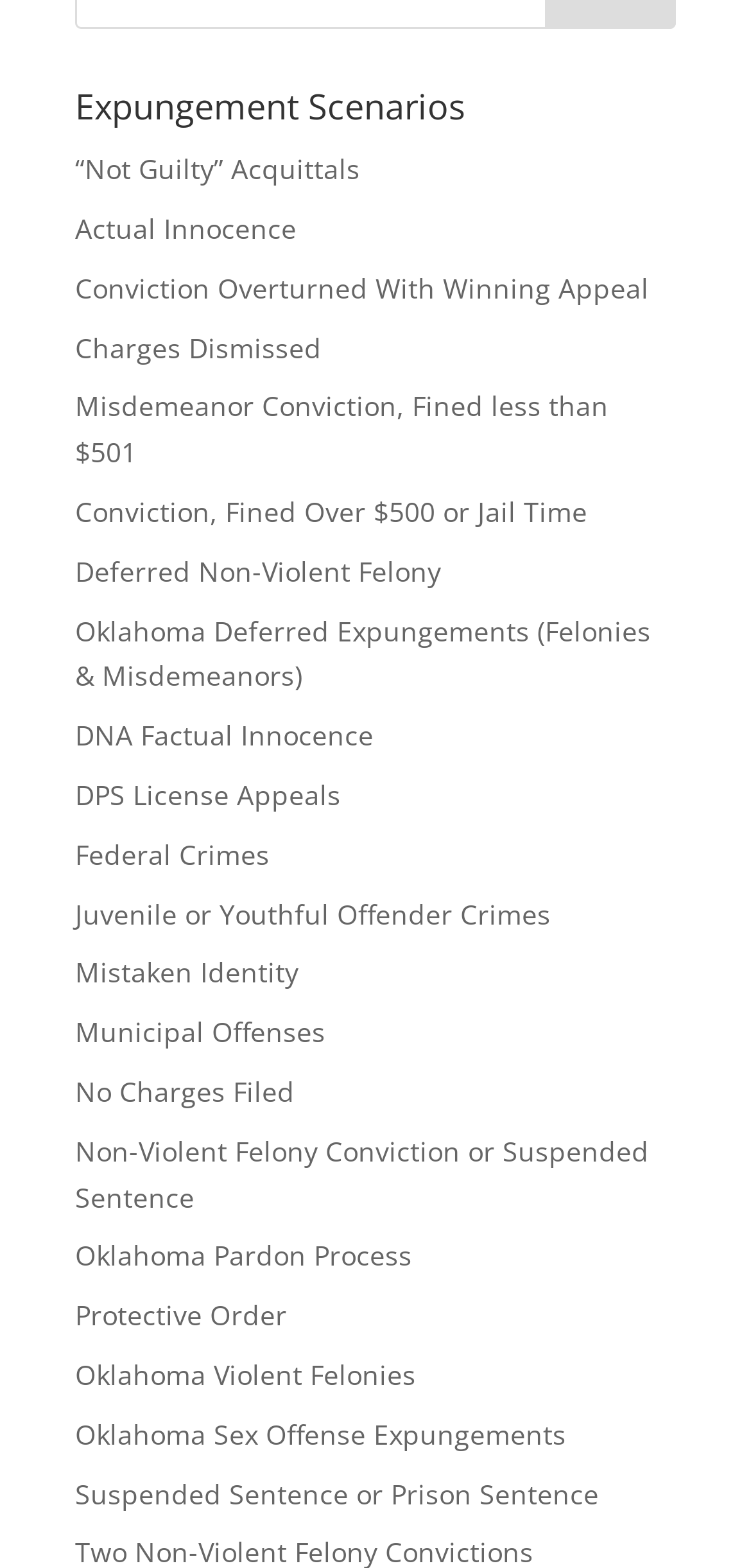Respond to the question below with a concise word or phrase:
What is the first expungement scenario listed?

“Not Guilty” Acquittals